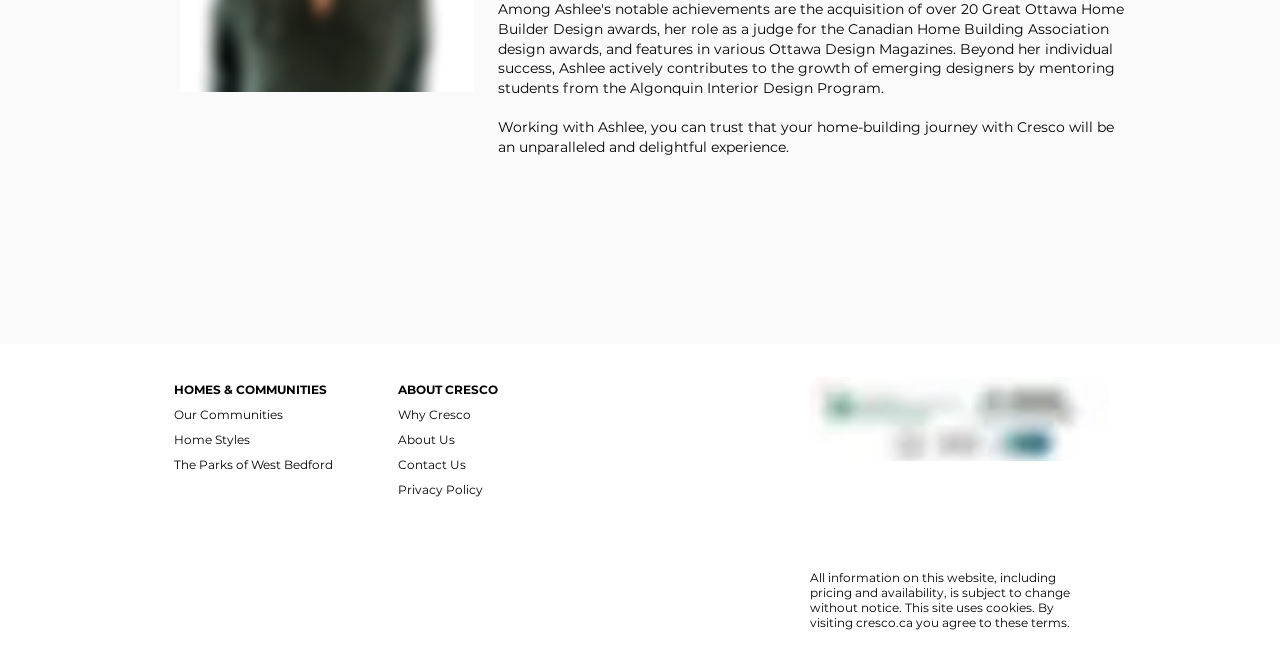Answer the question with a single word or phrase: 
What is the name of the company?

Cresco